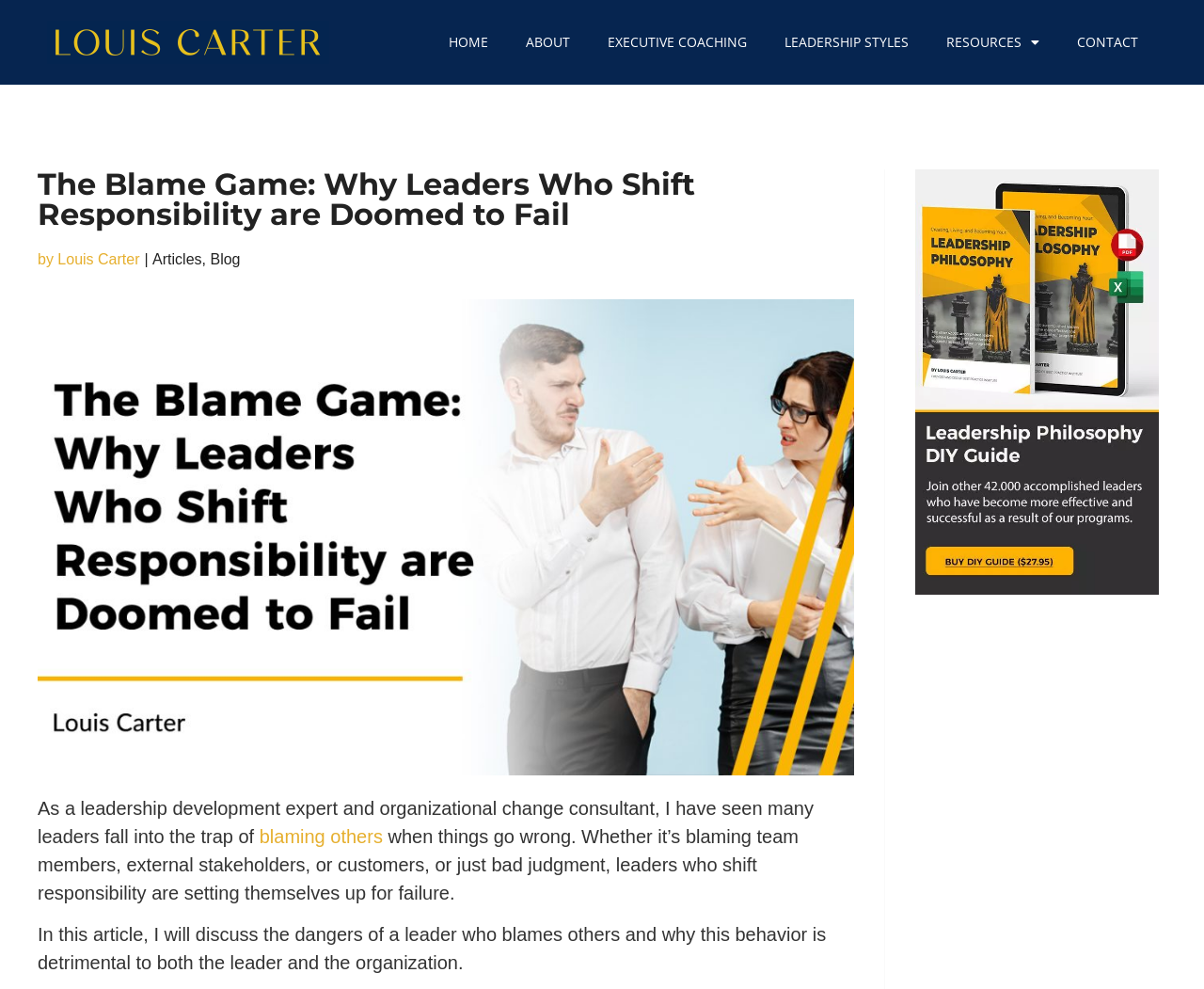Pinpoint the bounding box coordinates of the element that must be clicked to accomplish the following instruction: "Go to News". The coordinates should be in the format of four float numbers between 0 and 1, i.e., [left, top, right, bottom].

None